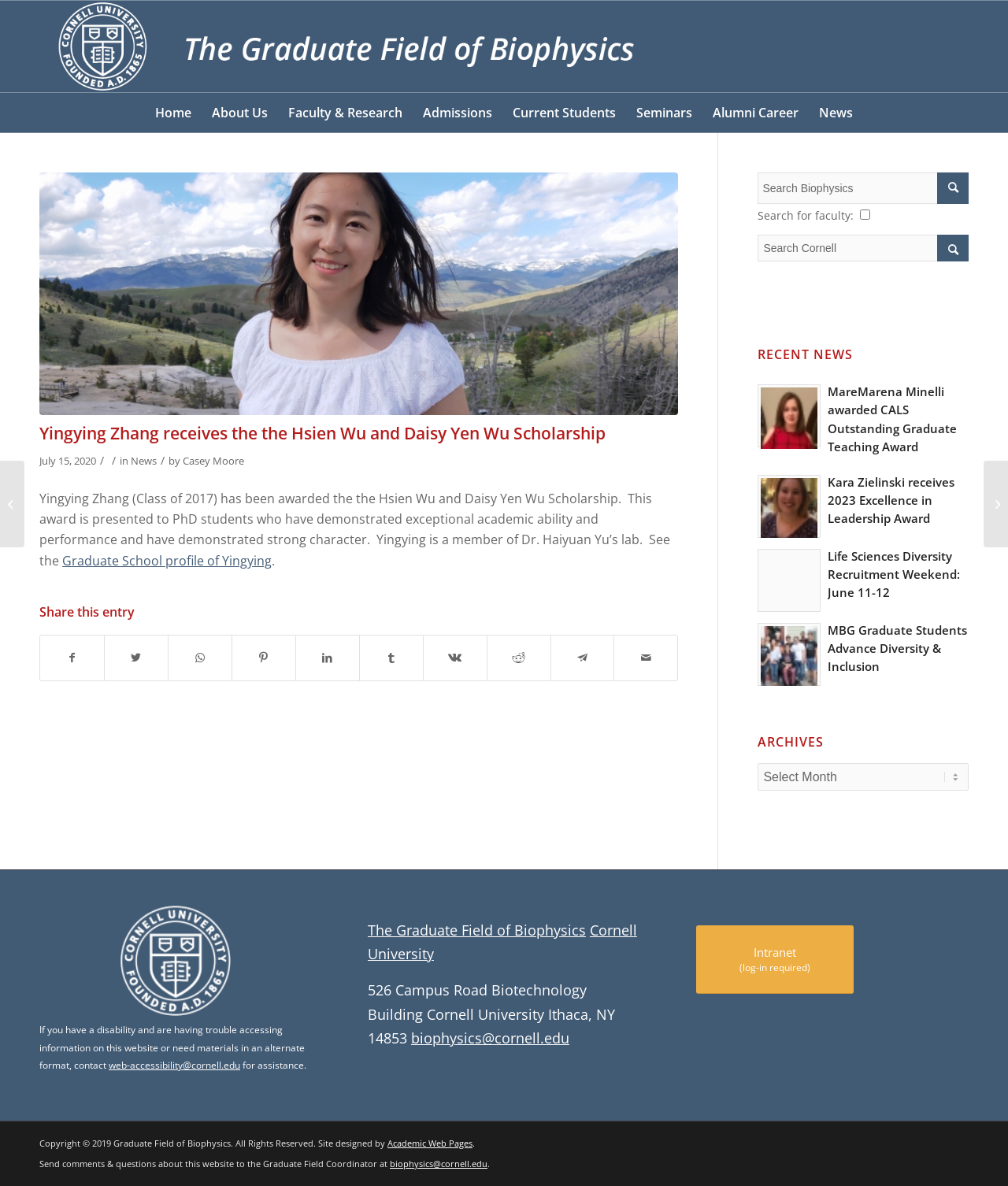From the element description Current Students, predict the bounding box coordinates of the UI element. The coordinates must be specified in the format (top-left x, top-left y, bottom-right x, bottom-right y) and should be within the 0 to 1 range.

[0.498, 0.078, 0.621, 0.112]